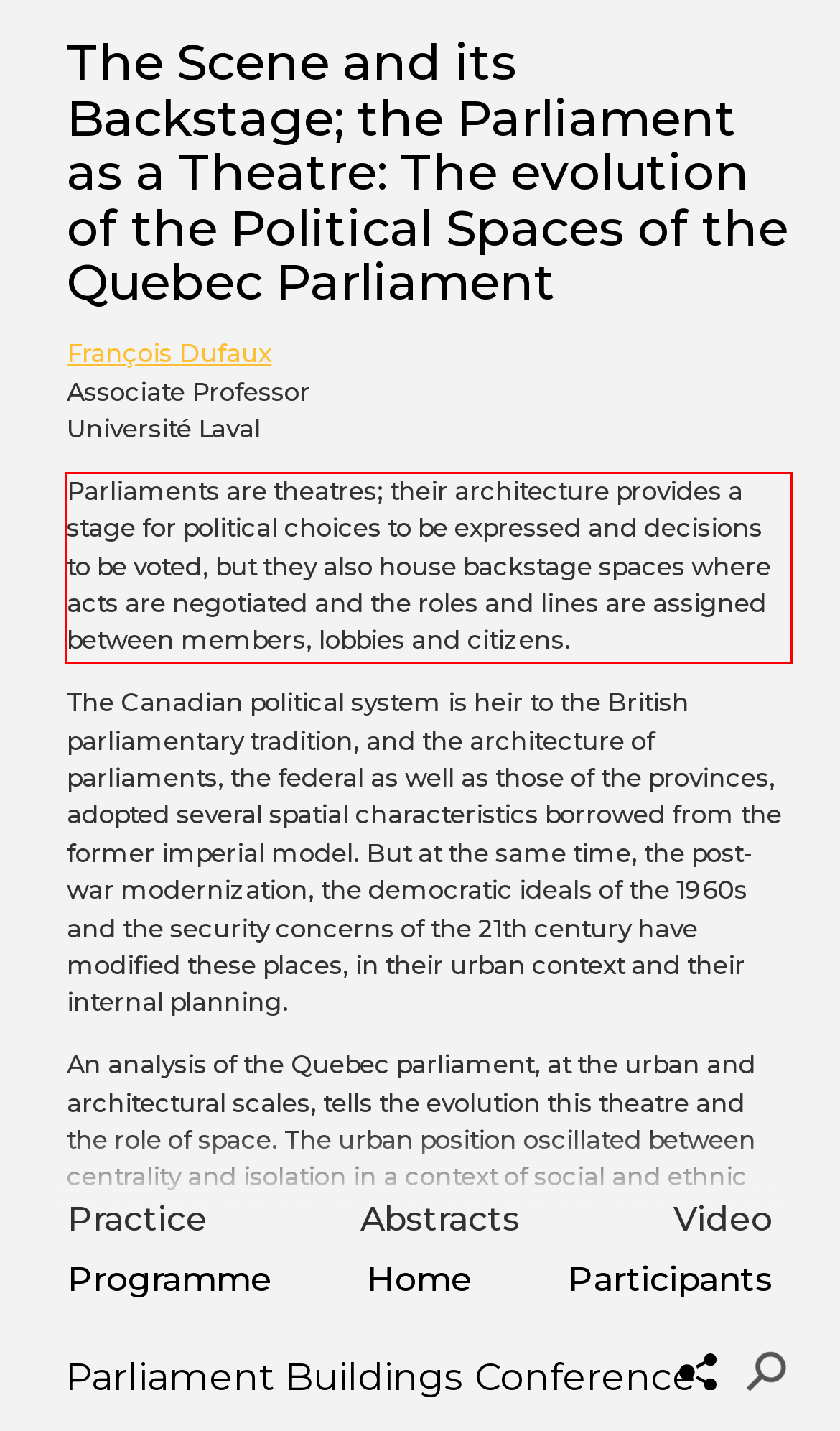Look at the screenshot of the webpage, locate the red rectangle bounding box, and generate the text content that it contains.

Parliaments are theatres; their architecture provides a stage for political choices to be expressed and decisions to be voted, but they also house backstage spaces where acts are negotiated and the roles and lines are assigned between members, lobbies and citizens.